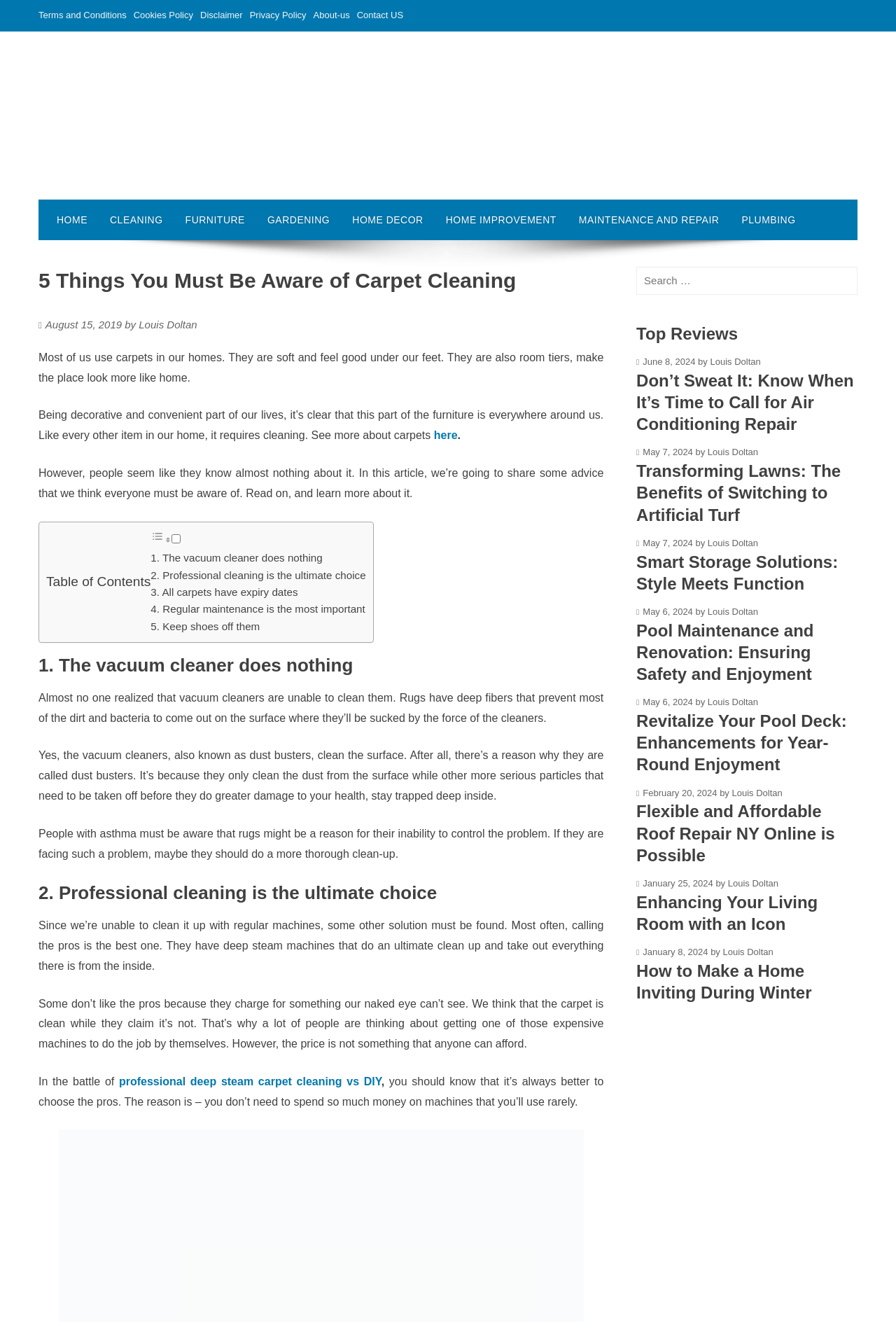Locate the bounding box coordinates of the clickable region necessary to complete the following instruction: "Click on the 'HOME' link". Provide the coordinates in the format of four float numbers between 0 and 1, i.e., [left, top, right, bottom].

[0.051, 0.151, 0.11, 0.182]